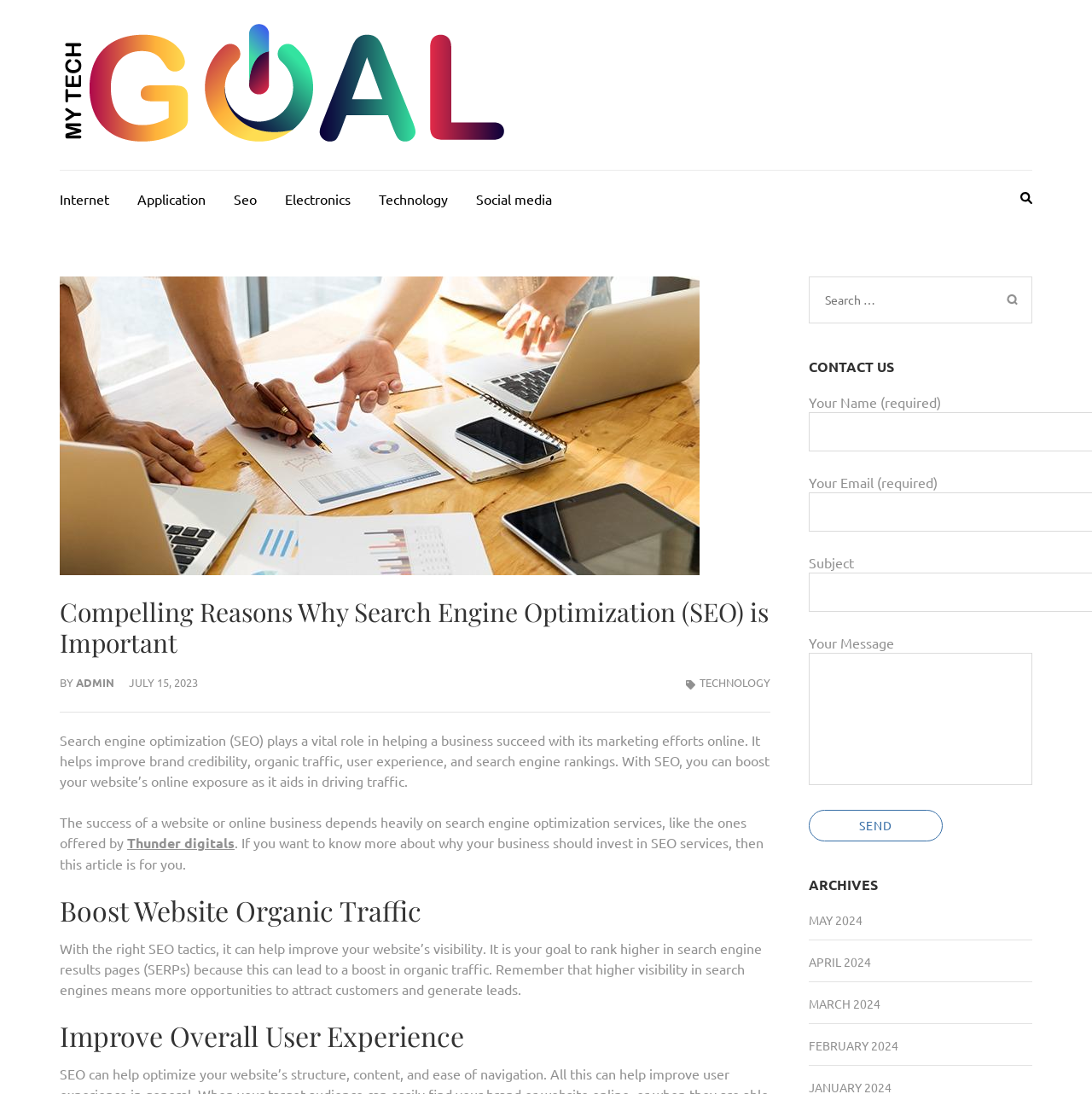What is the function of the search box?
Look at the image and provide a detailed response to the question.

The search box is located at the top right of the webpage and has a placeholder text 'Search for:' which suggests that it is used to search for keywords or phrases within the website.